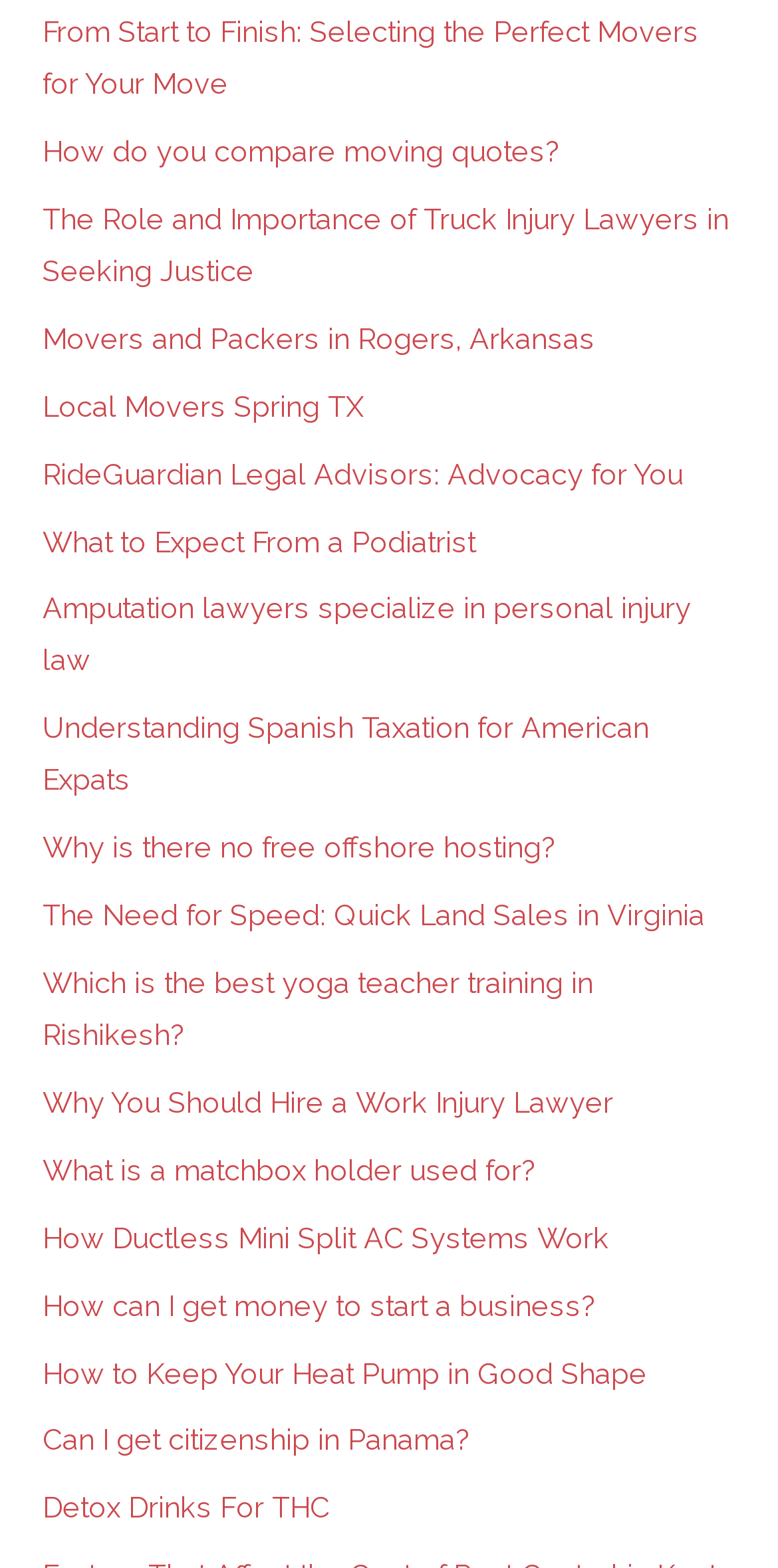Identify the bounding box coordinates for the region to click in order to carry out this instruction: "Read about selecting the perfect movers for your move". Provide the coordinates using four float numbers between 0 and 1, formatted as [left, top, right, bottom].

[0.055, 0.009, 0.898, 0.064]